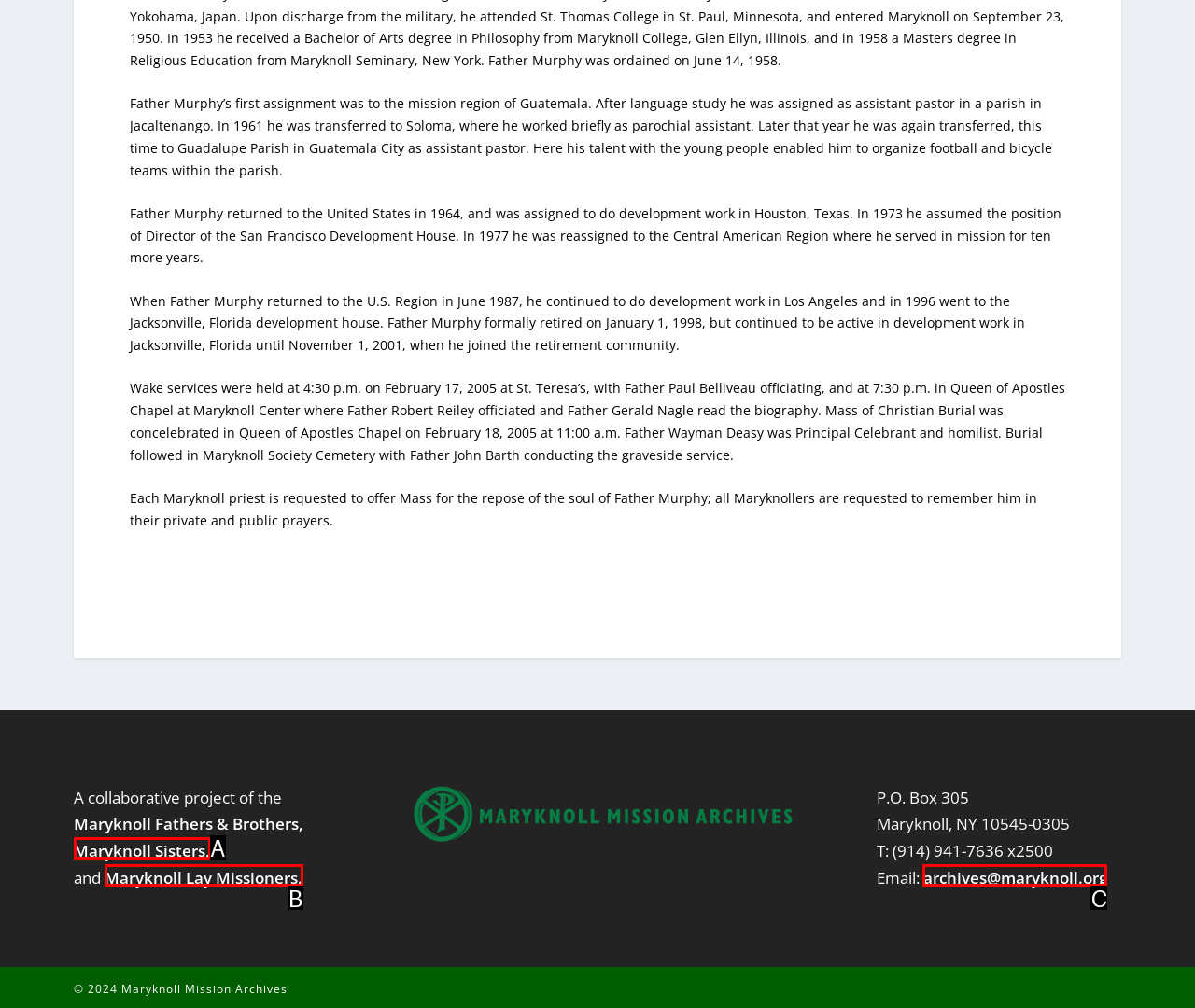Find the option that fits the given description: Maryknoll Lay Missioners.
Answer with the letter representing the correct choice directly.

B